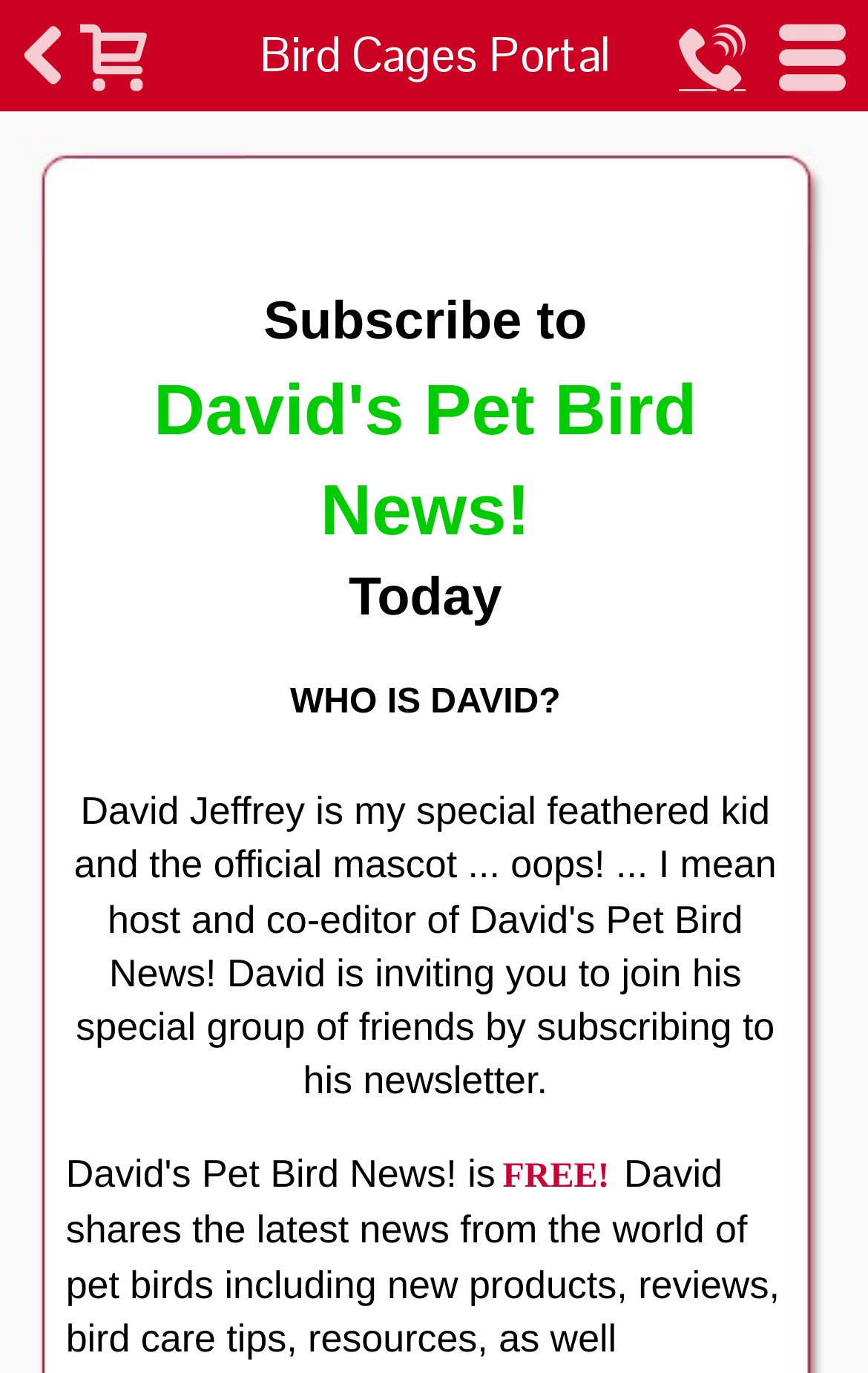What is the purpose of the table on the webpage?
Identify the answer in the screenshot and reply with a single word or phrase.

Displaying information